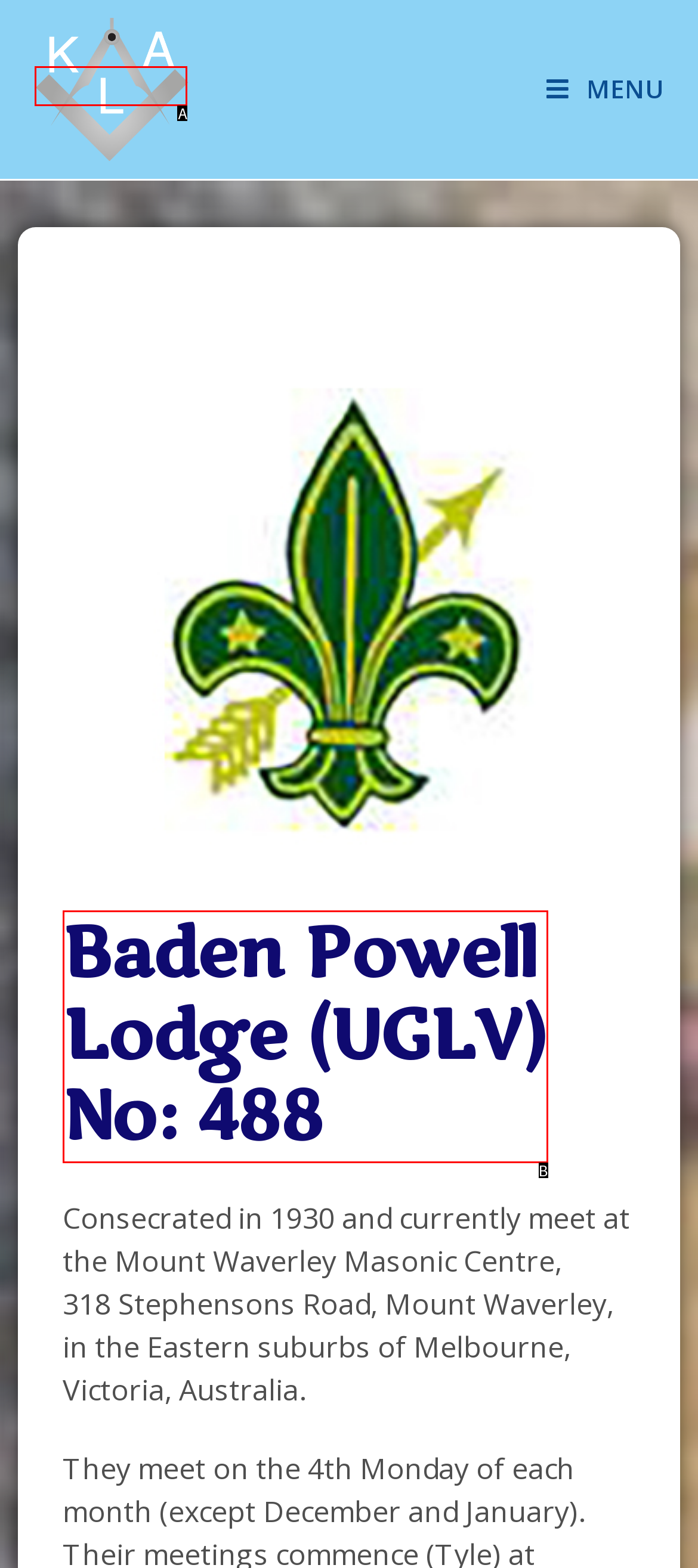Tell me which option best matches the description: alt="Kindred Lodges Association"
Answer with the option's letter from the given choices directly.

A